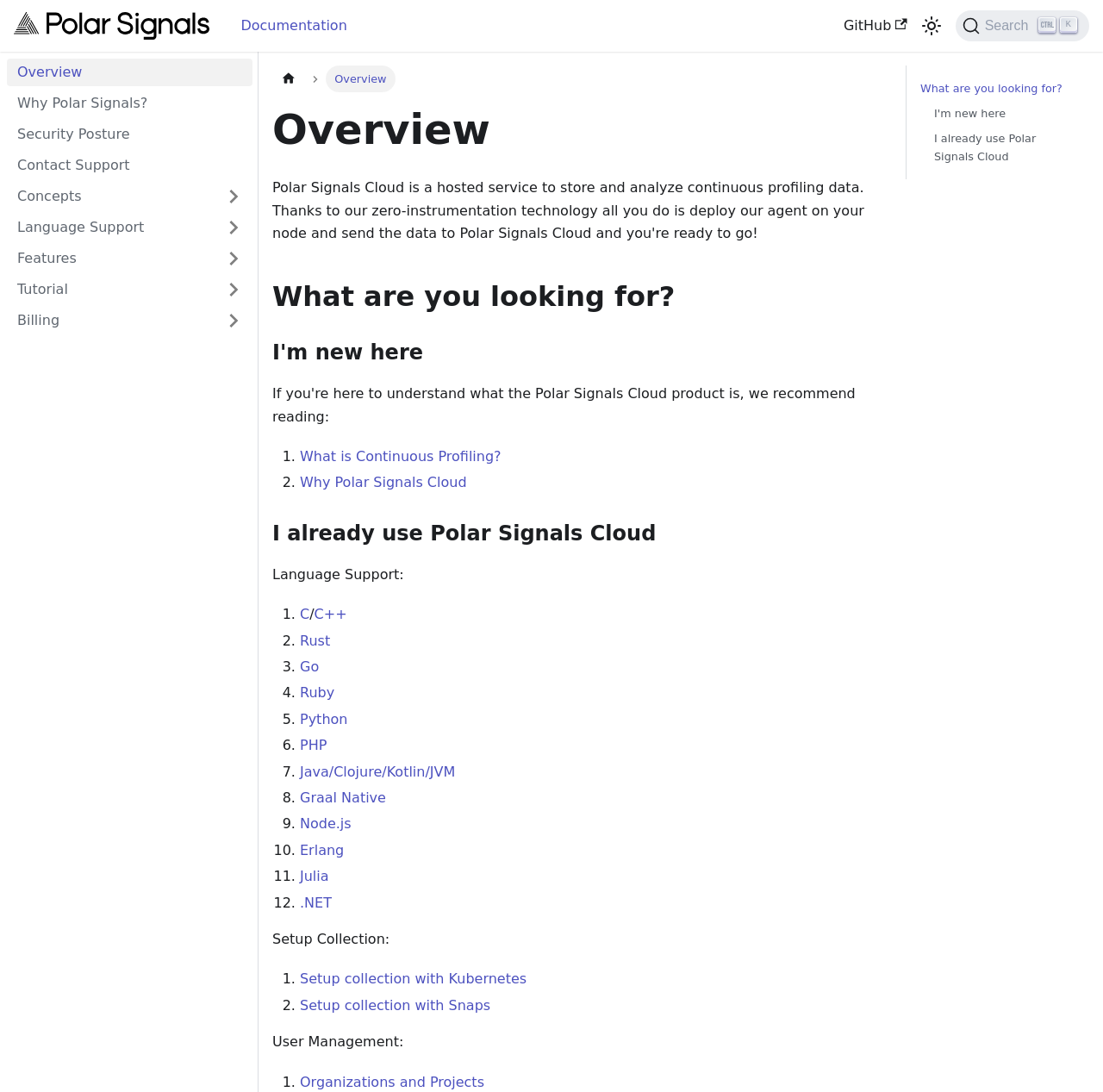Show the bounding box coordinates of the region that should be clicked to follow the instruction: "Switch between dark and light mode."

[0.832, 0.011, 0.857, 0.036]